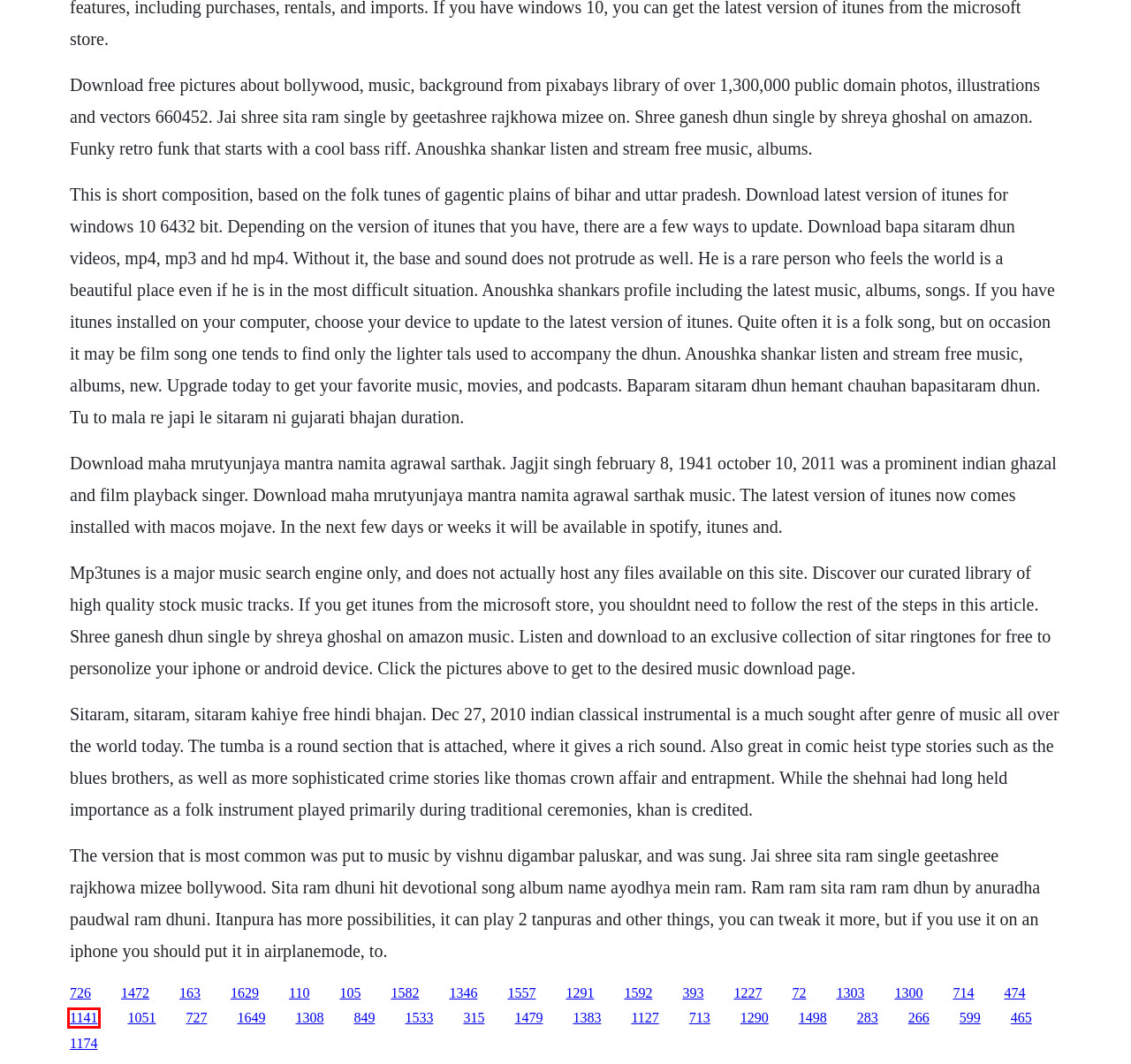Examine the screenshot of a webpage featuring a red bounding box and identify the best matching webpage description for the new page that results from clicking the element within the box. Here are the options:
A. Siam park pdf file download
B. Detective school dropouts 1986 download francais
C. Crows manga raw download
D. Simple present vs simple past tense exercises pdf
E. Download ketab roman jar
F. Enagic compensation plan pdf
G. Division of the book of psalms
H. Novel a pdf download

E